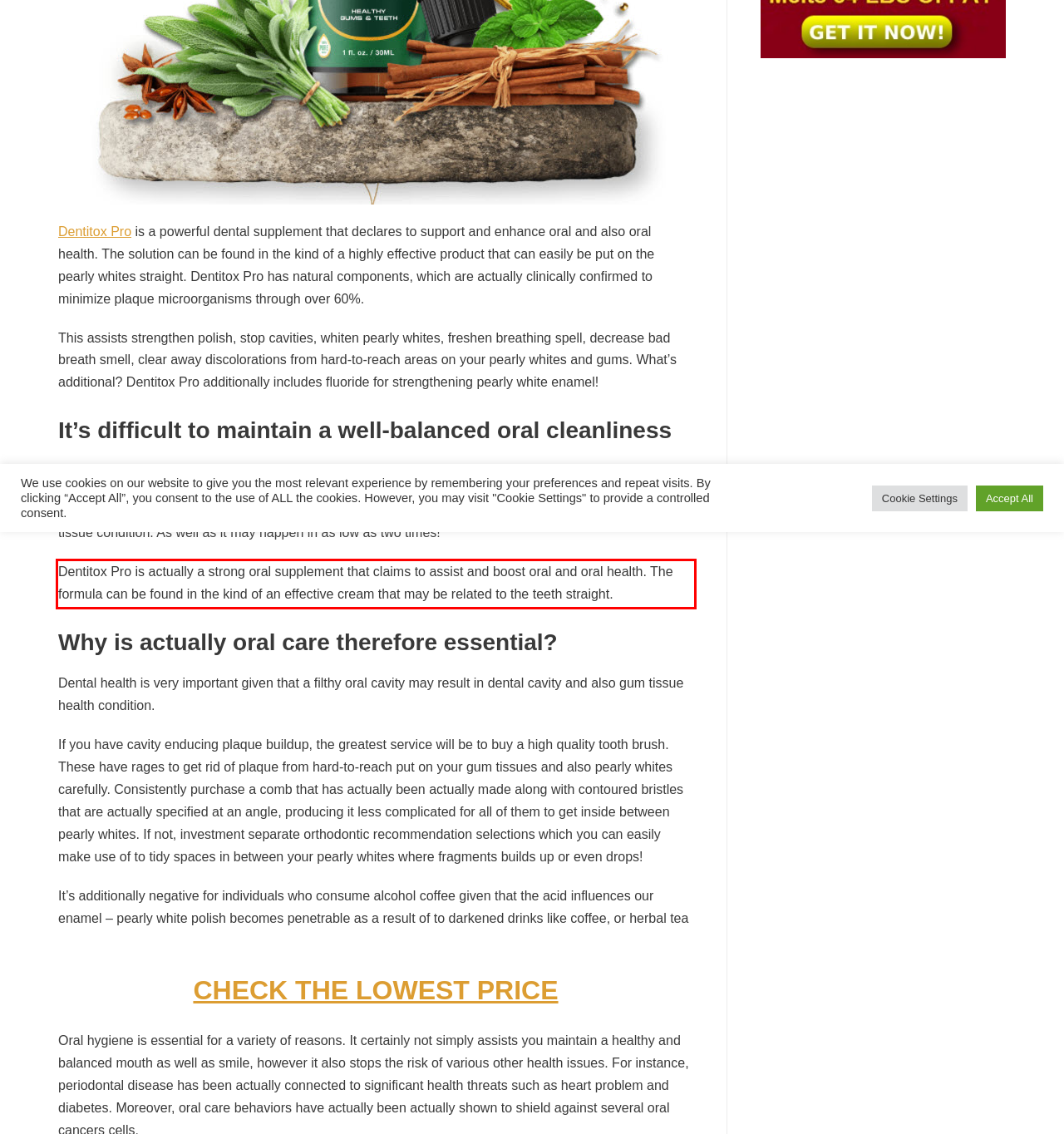From the screenshot of the webpage, locate the red bounding box and extract the text contained within that area.

Dentitox Pro is actually a strong oral supplement that claims to assist and boost oral and oral health. The formula can be found in the kind of an effective cream that may be related to the teeth straight.